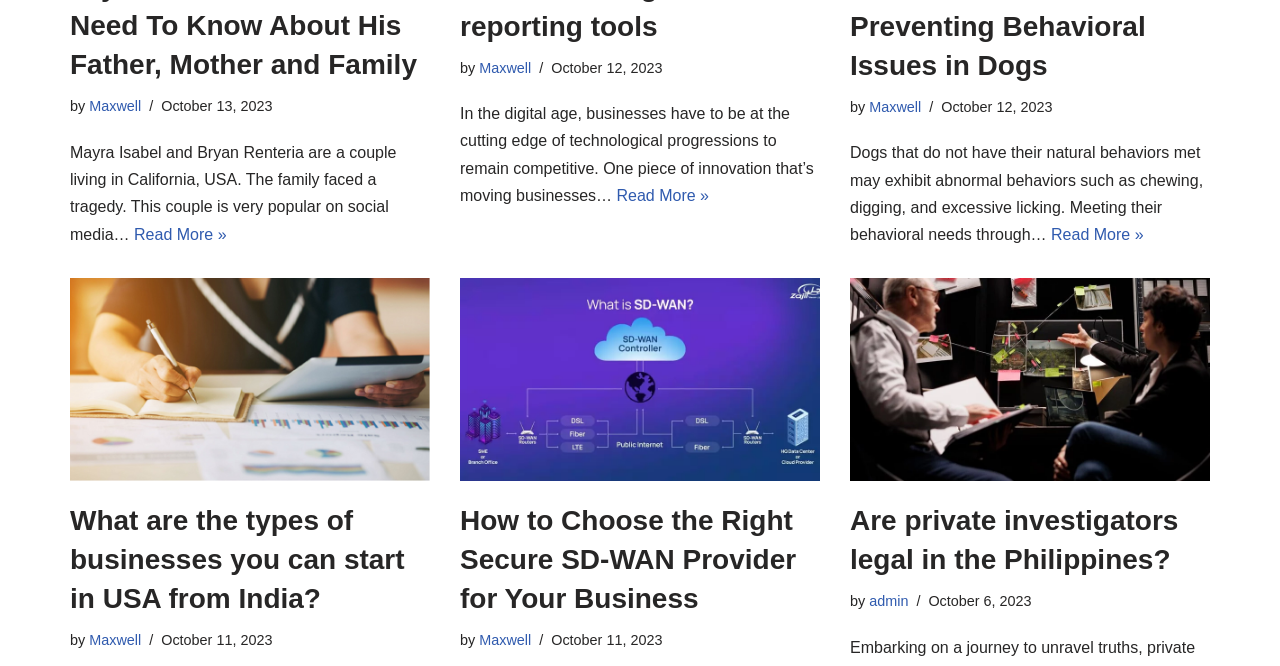Using the description: "Read More »Understanding dashboard-reporting tools", determine the UI element's bounding box coordinates. Ensure the coordinates are in the format of four float numbers between 0 and 1, i.e., [left, top, right, bottom].

[0.482, 0.28, 0.554, 0.306]